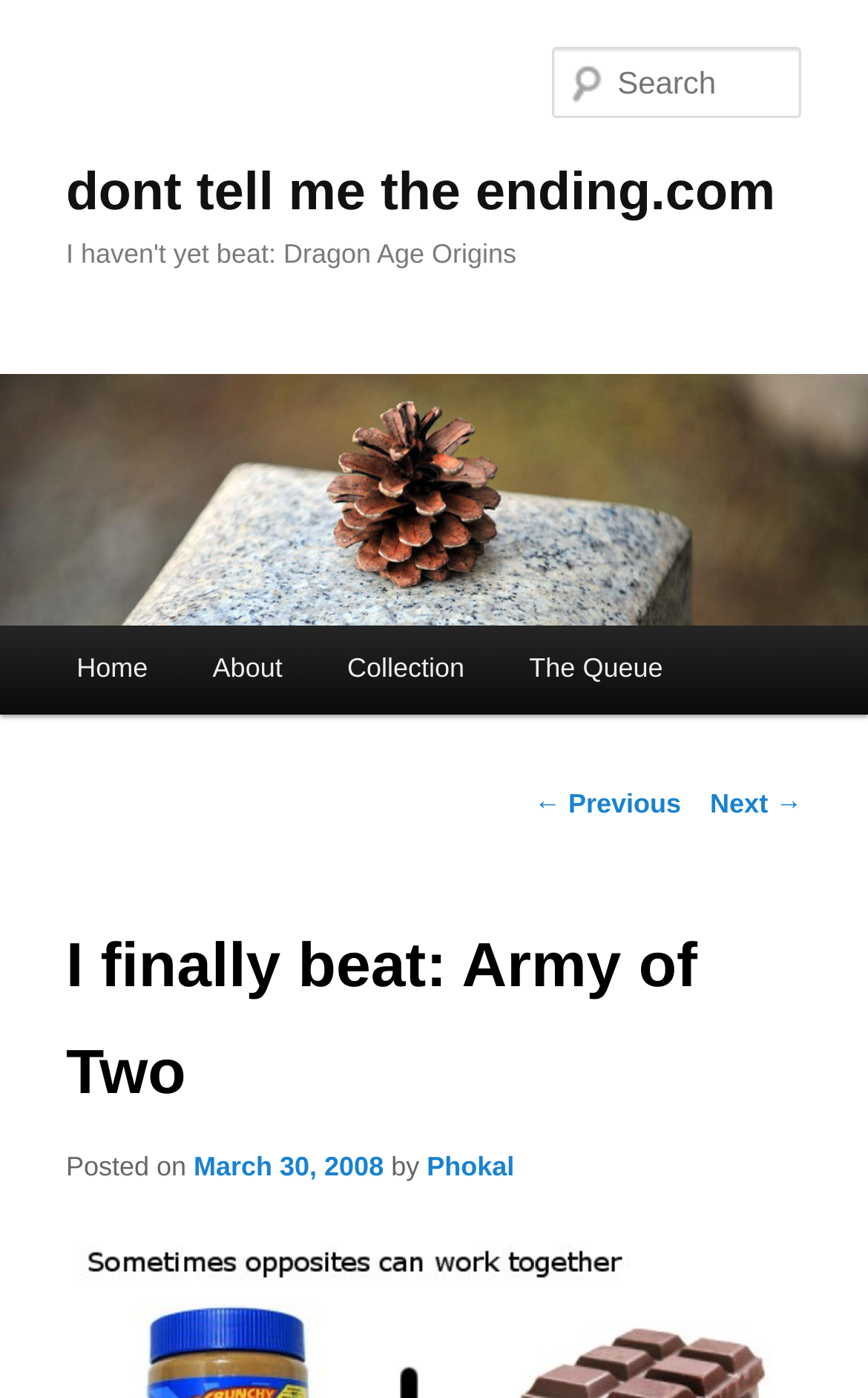Who is the author of the current post?
Based on the visual, give a brief answer using one word or a short phrase.

Phokal